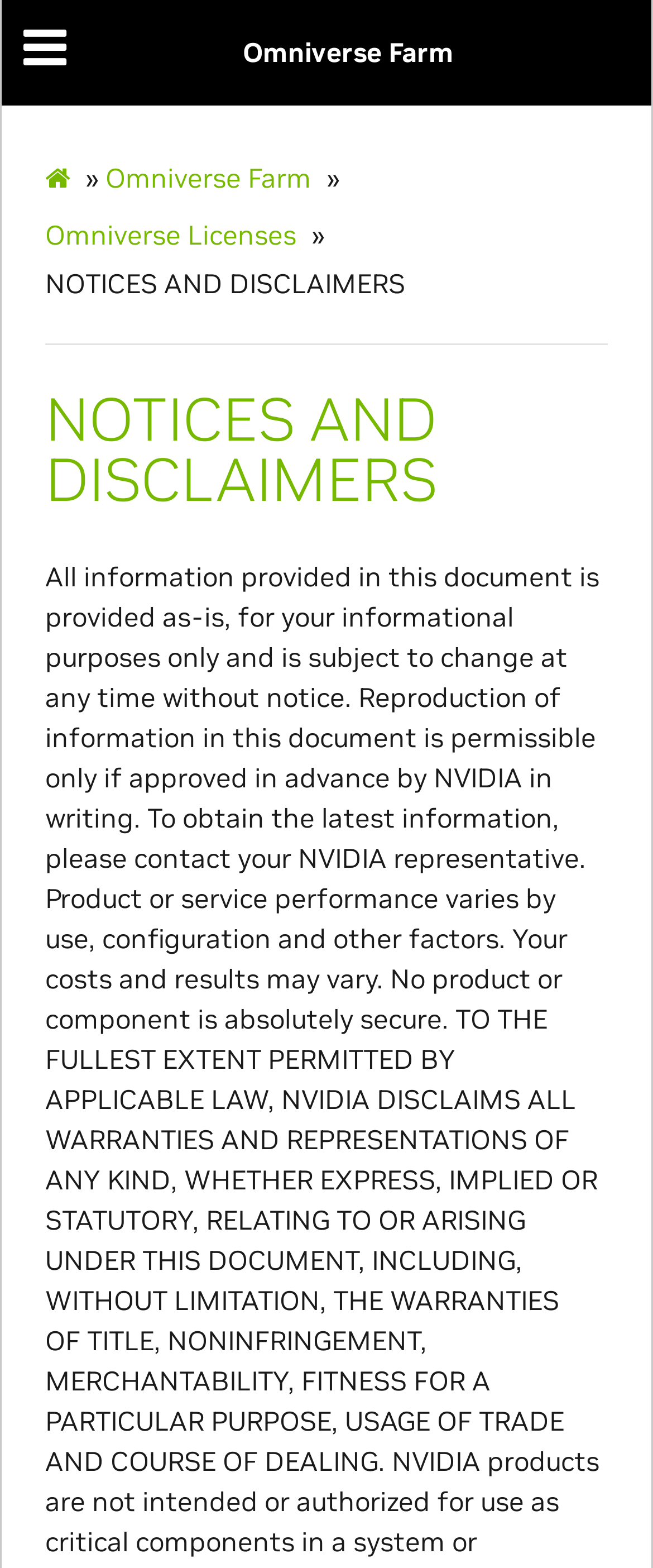Give a concise answer using one word or a phrase to the following question:
What is the orientation of the separator?

horizontal